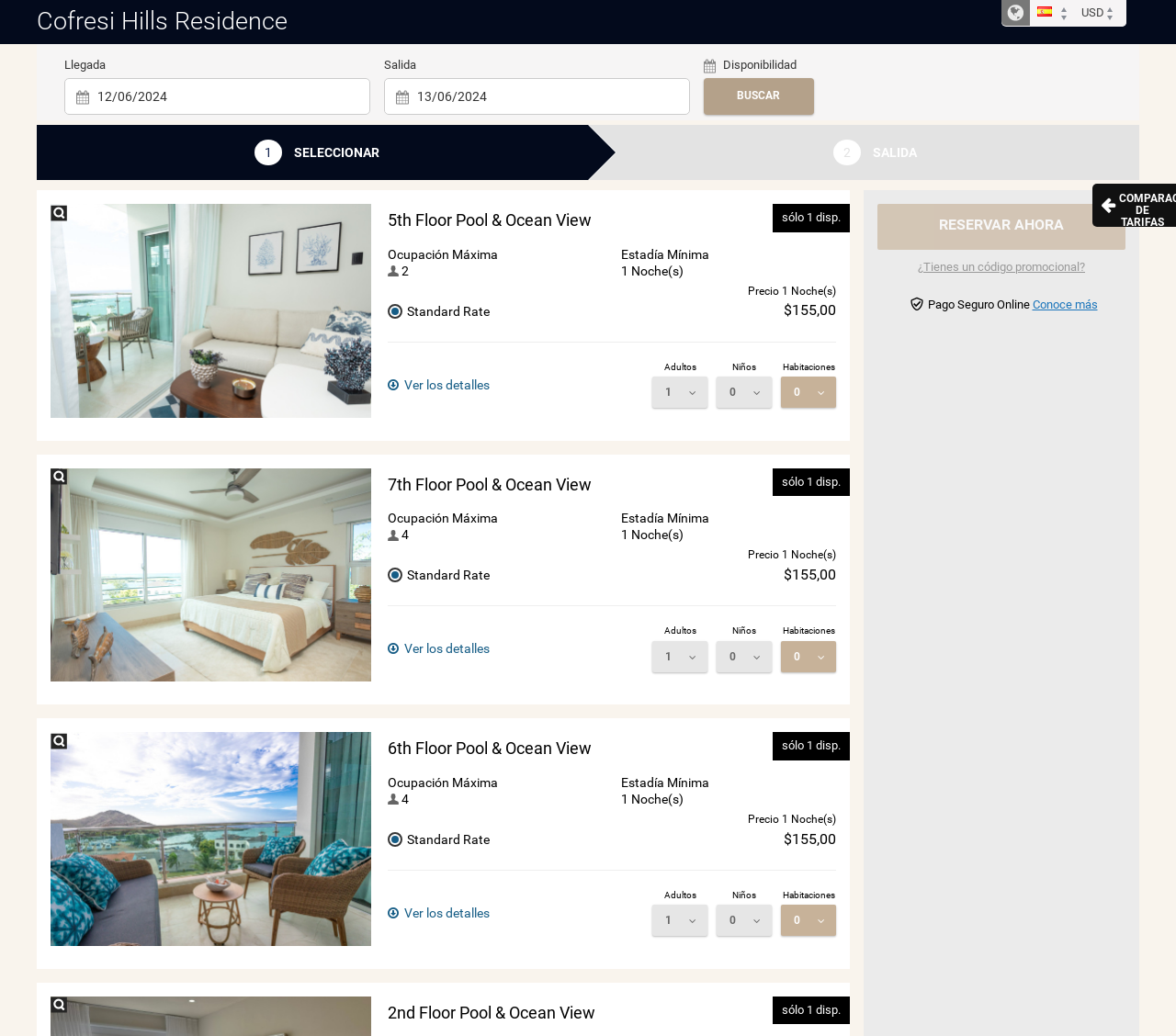Provide the bounding box coordinates for the specified HTML element described in this description: "1". The coordinates should be four float numbers ranging from 0 to 1, in the format [left, top, right, bottom].

[0.555, 0.619, 0.602, 0.649]